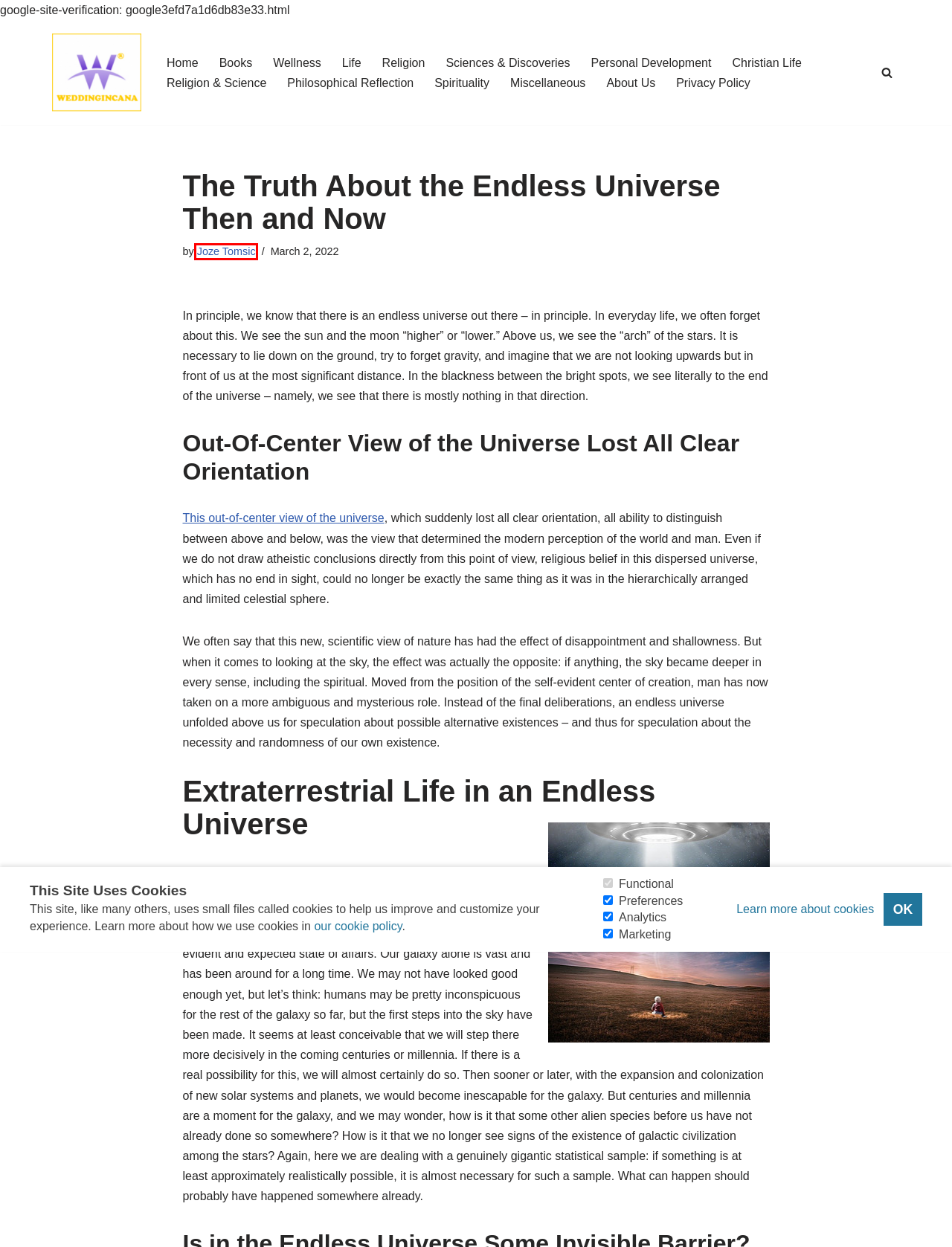Observe the webpage screenshot and focus on the red bounding box surrounding a UI element. Choose the most appropriate webpage description that corresponds to the new webpage after clicking the element in the bounding box. Here are the candidates:
A. Joze Tomsic | Consider
B. Religion | Consider
C. Sciences & Discoveries | Consider
D. Miscellaneous | Consider
E. Life | Consider
F. Wellness | Consider
G. Privacy Policy
H. Religion & Science | Consider

A